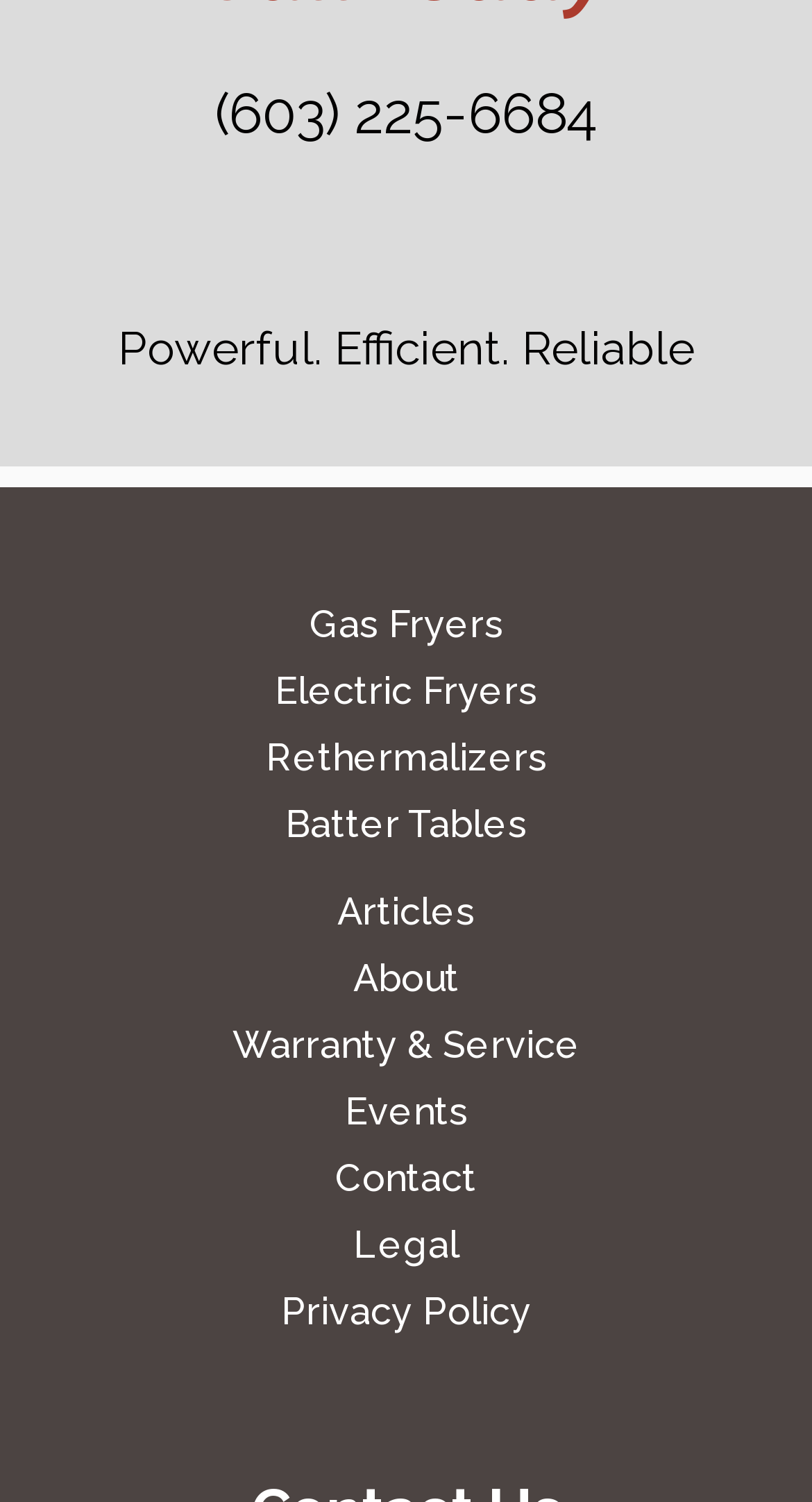Analyze the image and give a detailed response to the question:
What is the phone number on the webpage?

The phone number can be found on the top part of the webpage, which is a link element with the text '(603) 225-6684'.